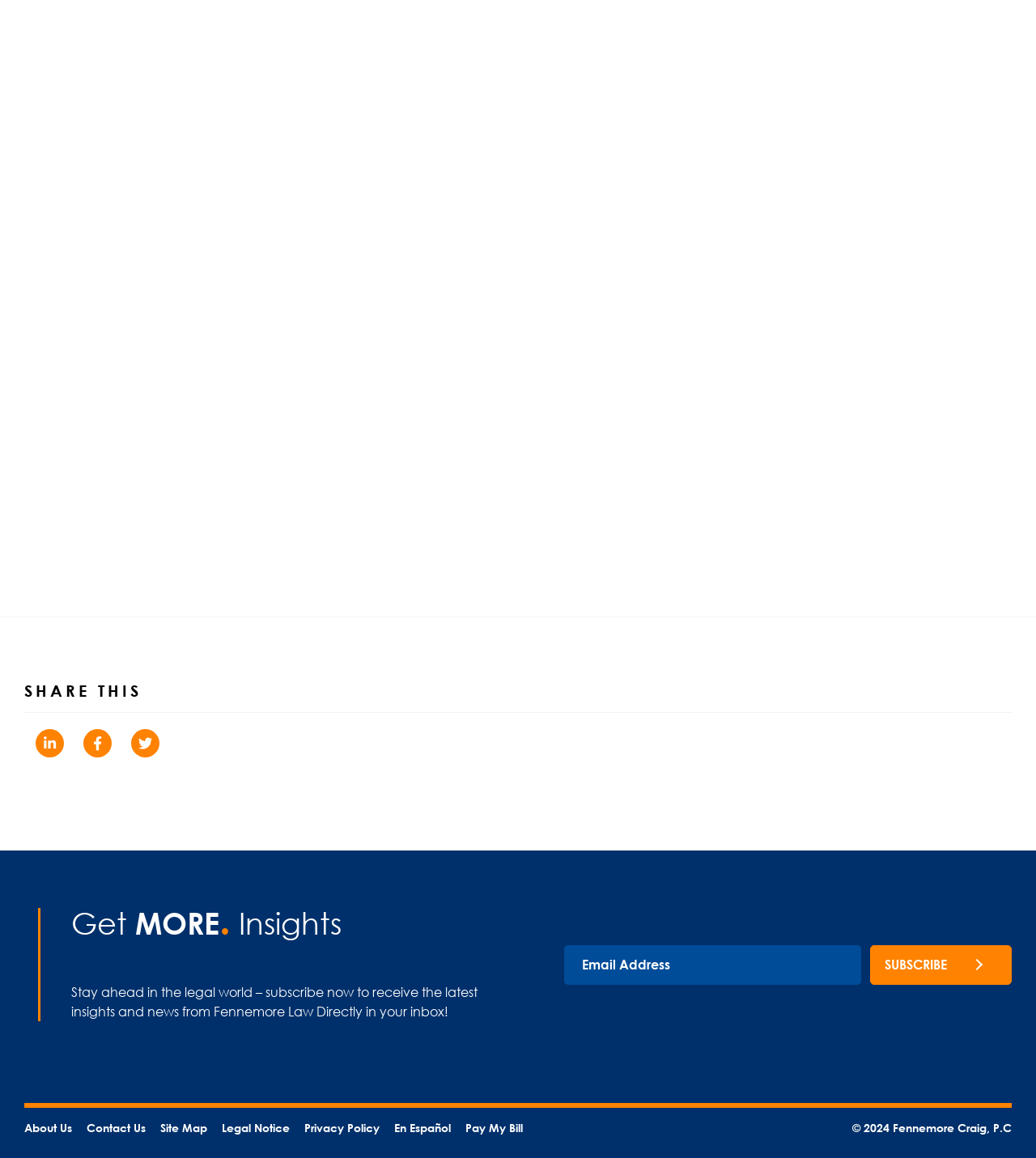How many social media links are there in the SHARE THIS section?
Respond with a short answer, either a single word or a phrase, based on the image.

3